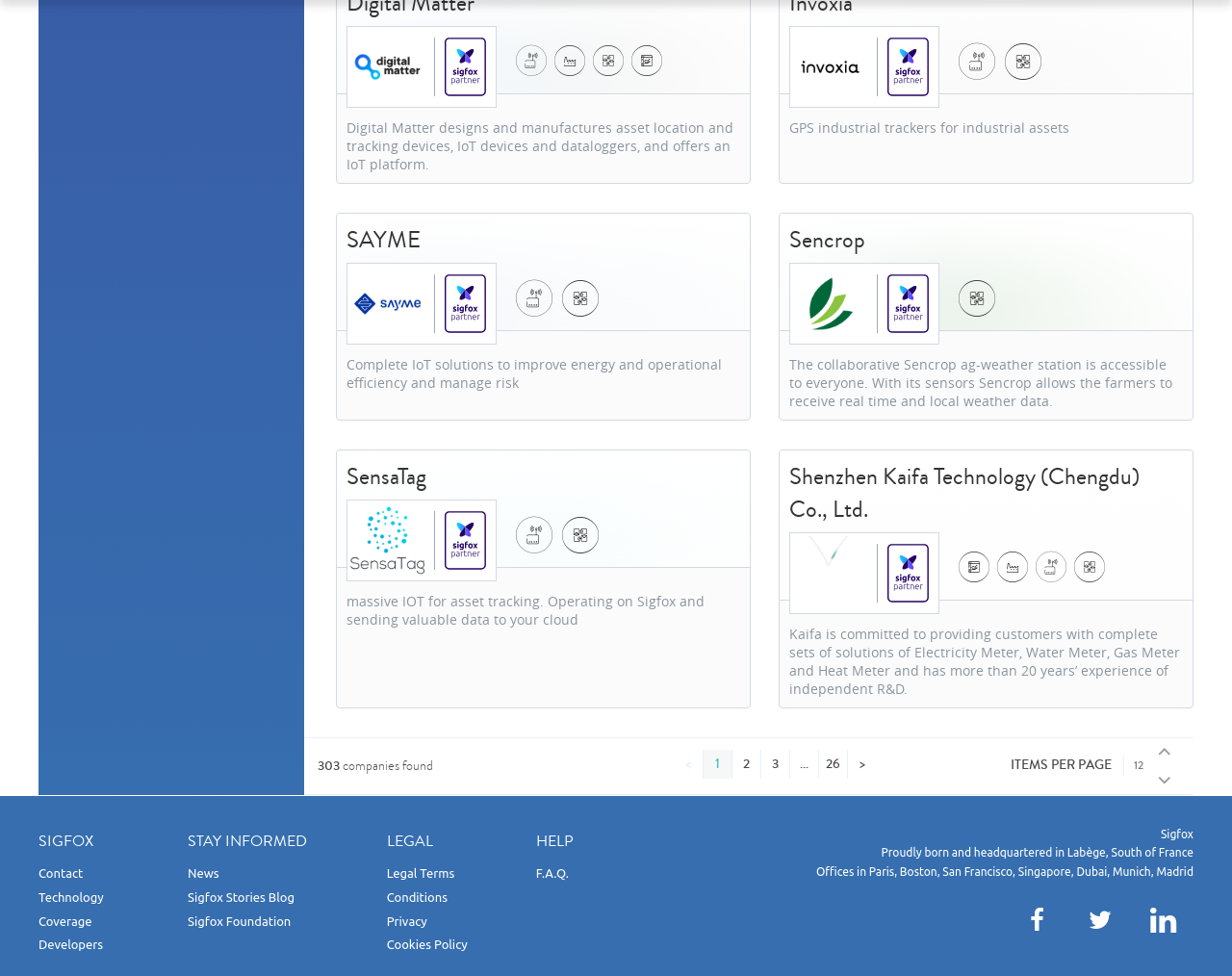Please identify the bounding box coordinates of the region to click in order to complete the given instruction: "Go to page 2". The coordinates should be four float numbers between 0 and 1, i.e., [left, top, right, bottom].

[0.594, 0.768, 0.618, 0.798]